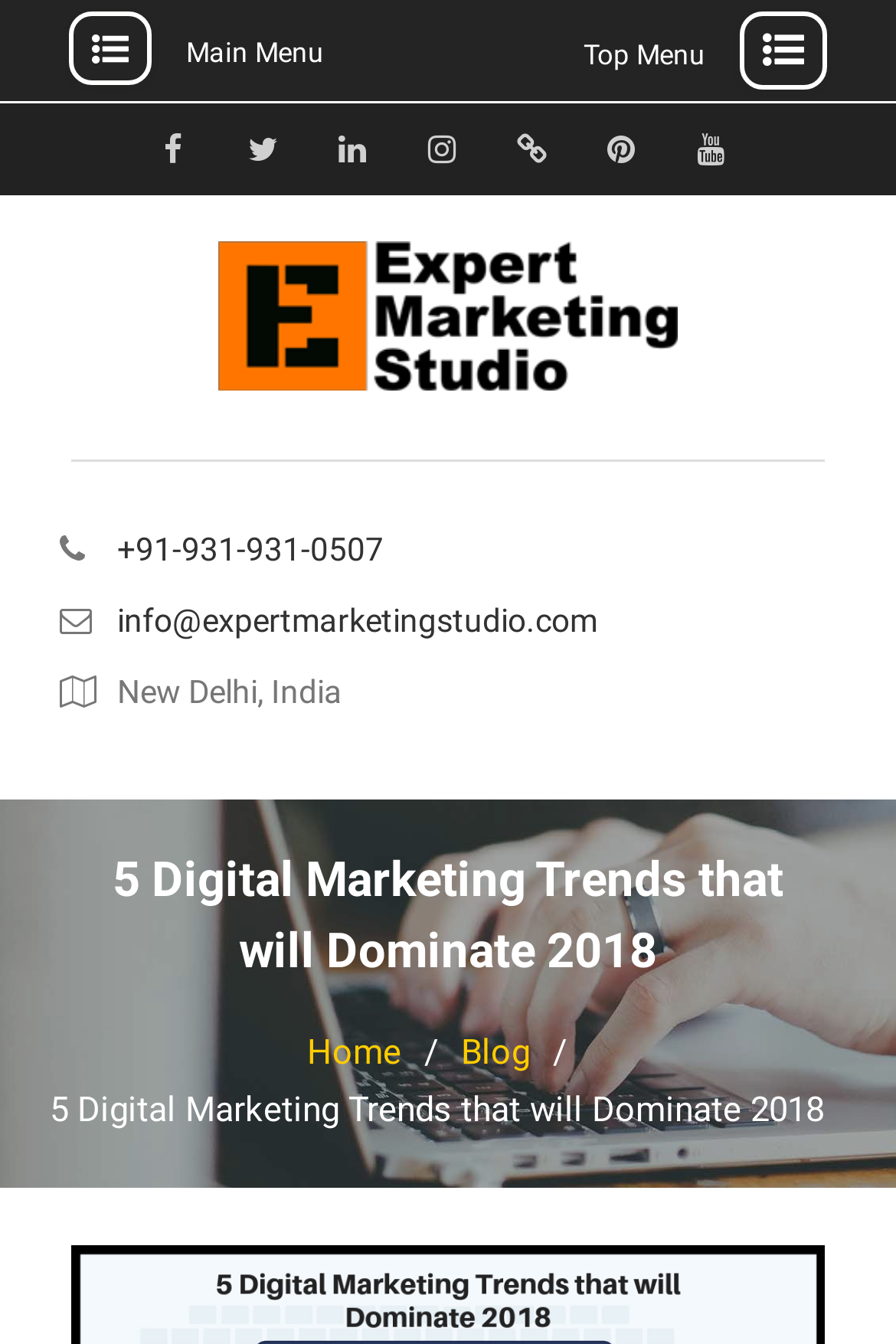Determine which piece of text is the heading of the webpage and provide it.

5 Digital Marketing Trends that will Dominate 2018